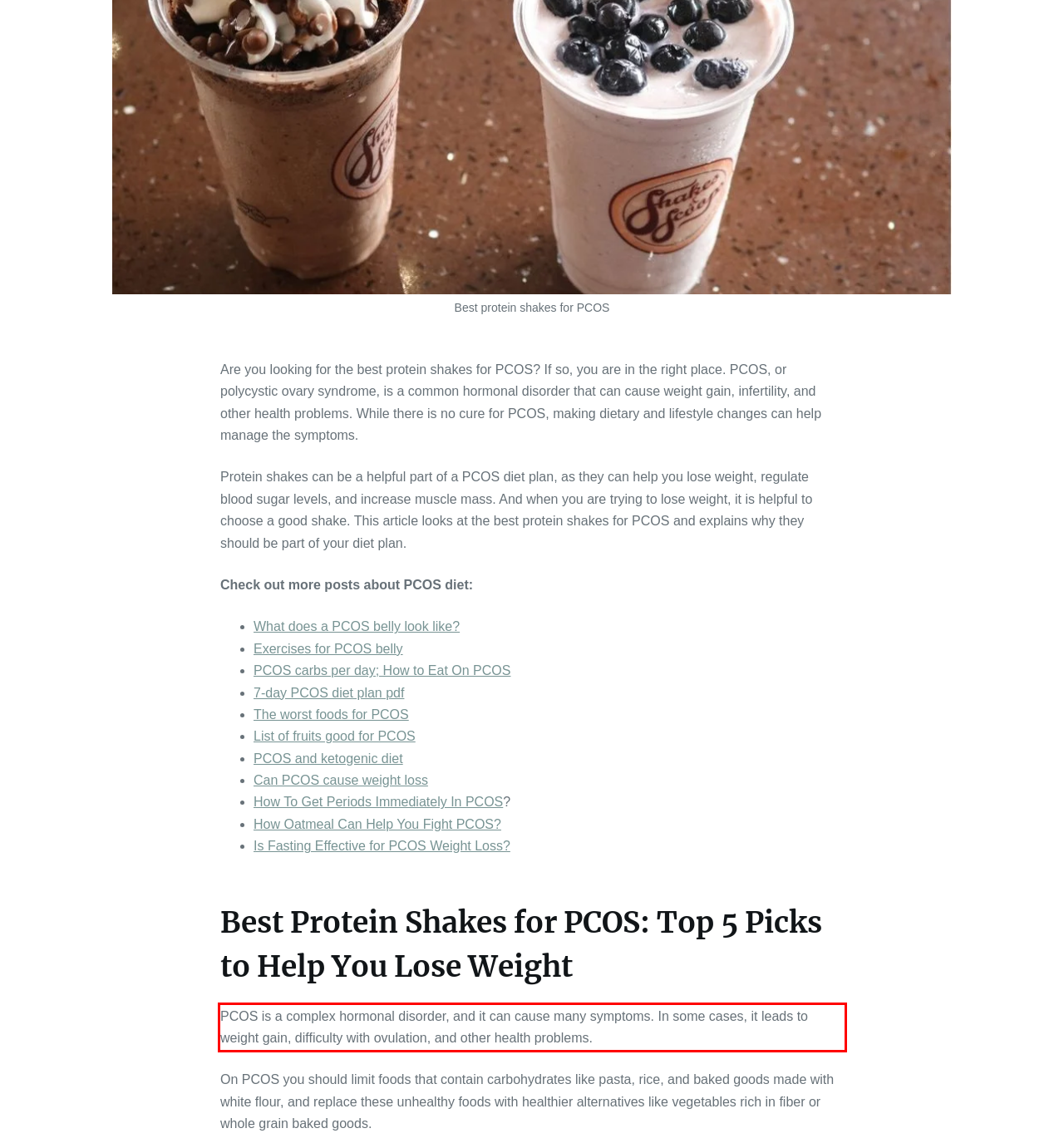You have a screenshot of a webpage, and there is a red bounding box around a UI element. Utilize OCR to extract the text within this red bounding box.

PCOS is a complex hormonal disorder, and it can cause many symptoms. In some cases, it leads to weight gain, difficulty with ovulation, and other health problems.